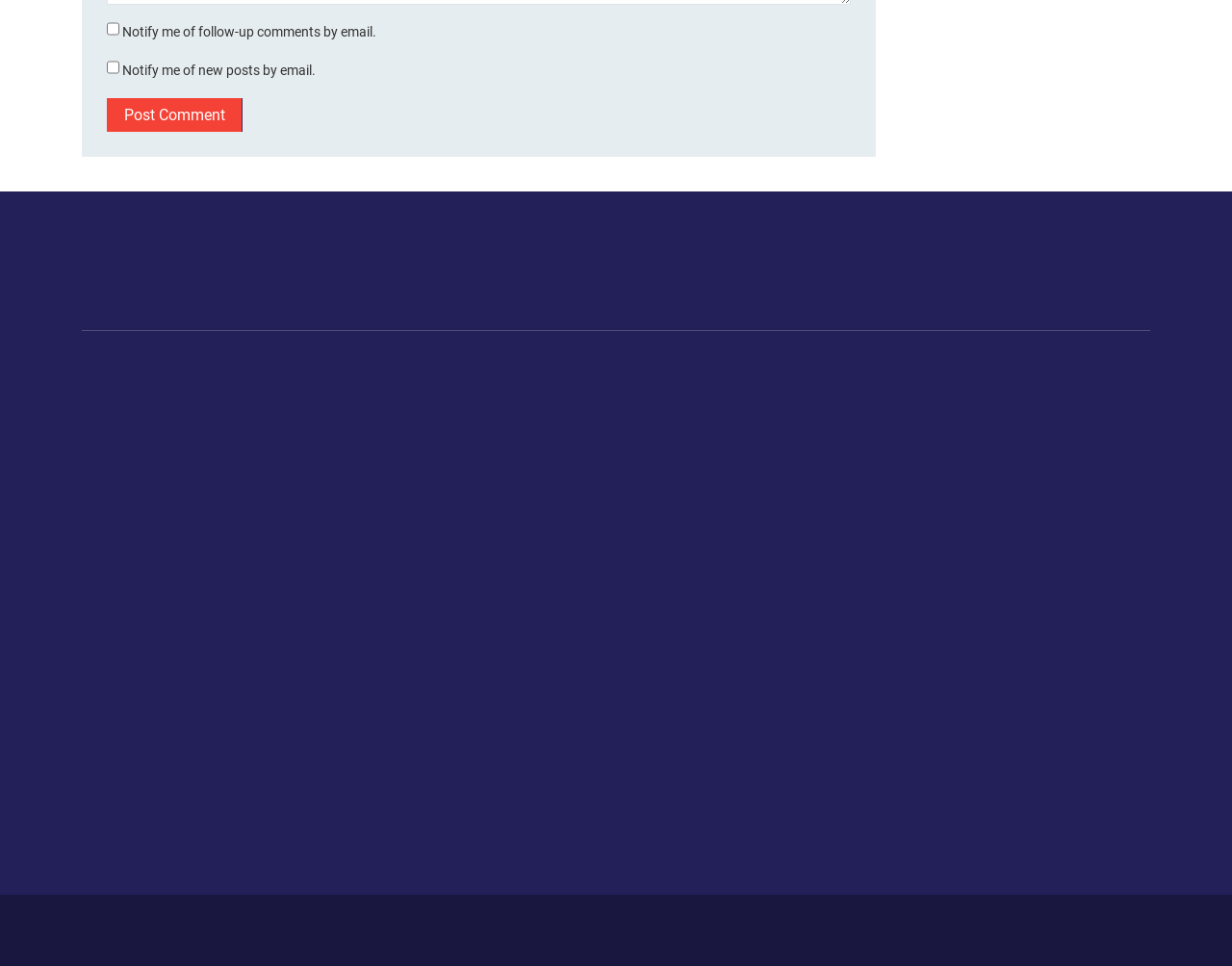Based on the element description: "More In VoI", identify the UI element and provide its bounding box coordinates. Use four float numbers between 0 and 1, [left, top, right, bottom].

[0.752, 0.694, 0.807, 0.71]